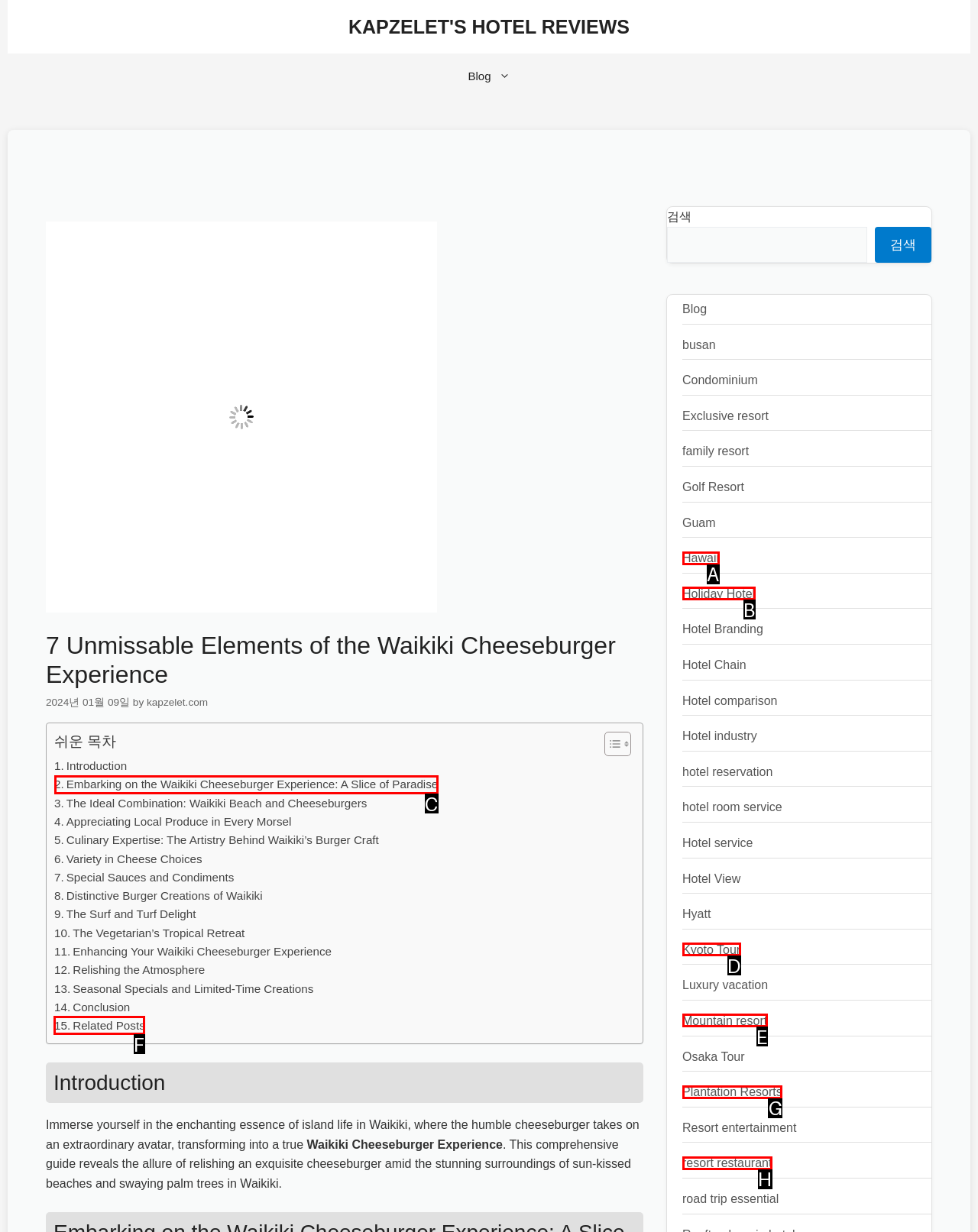Tell me which element should be clicked to achieve the following objective: Click on the 'Related Posts' link
Reply with the letter of the correct option from the displayed choices.

F